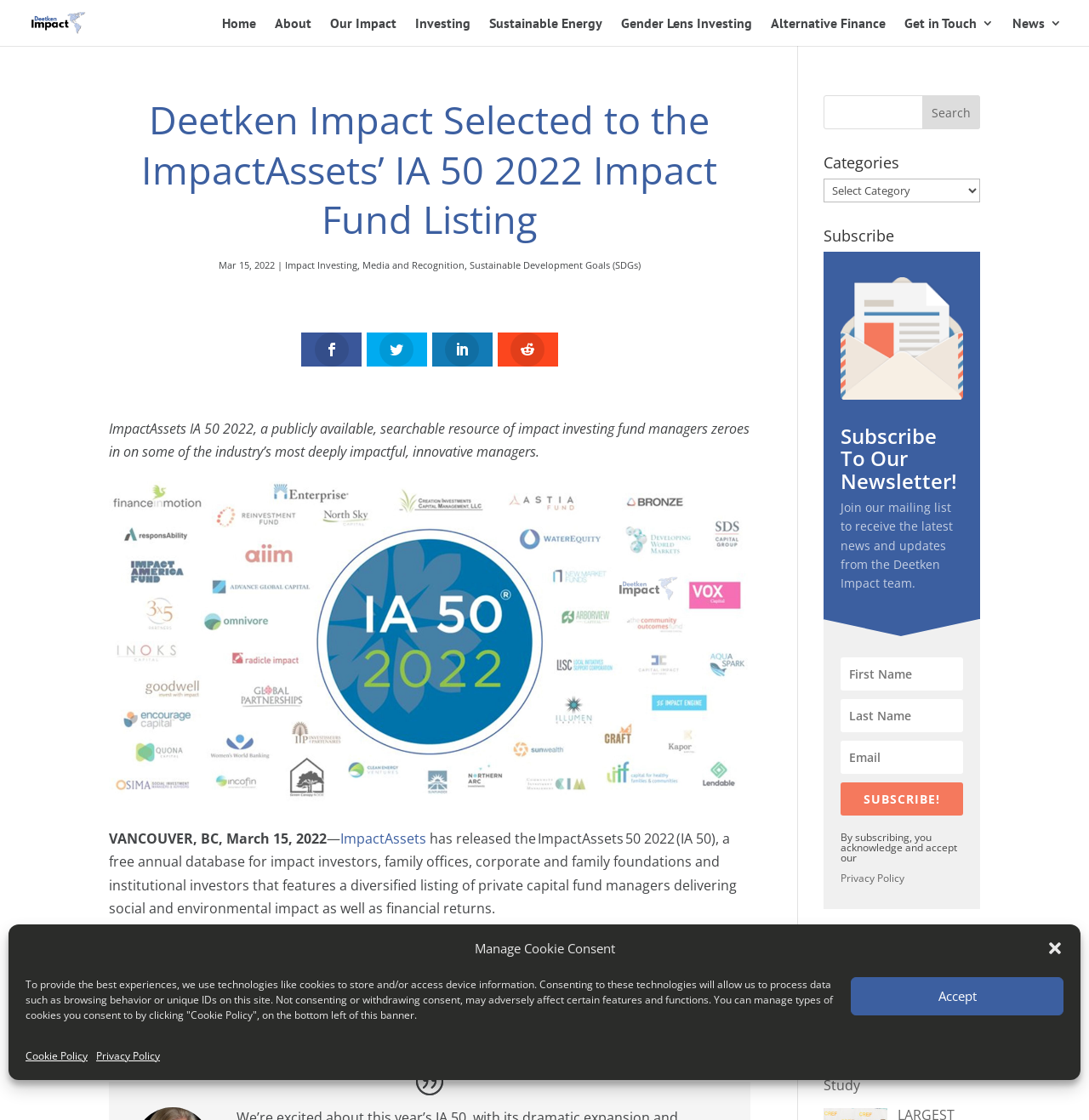Identify the bounding box for the UI element that is described as follows: "placeholder="Email"".

[0.772, 0.661, 0.884, 0.691]